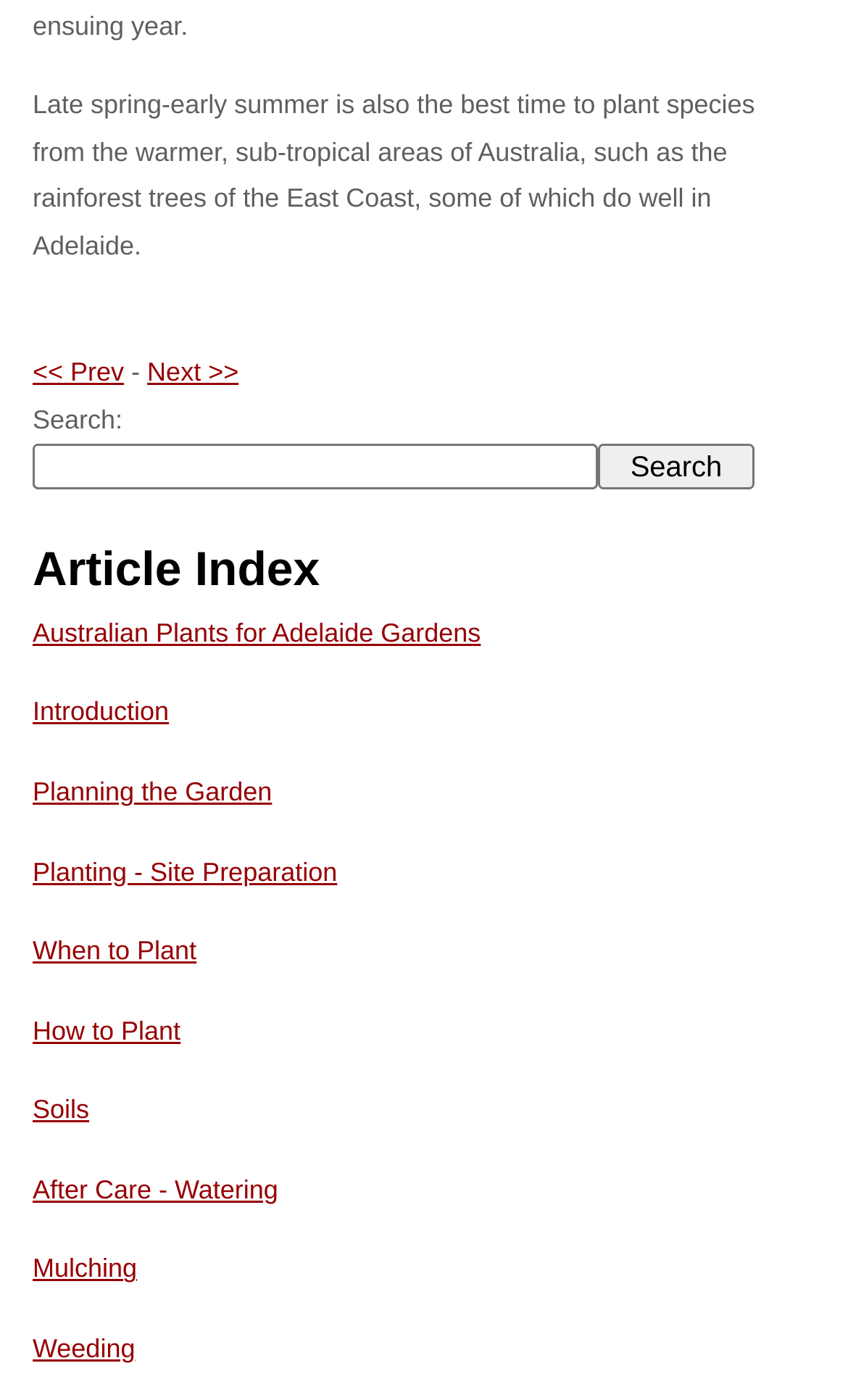Find the coordinates for the bounding box of the element with this description: "name="submit" value="Search"".

[0.705, 0.317, 0.89, 0.35]